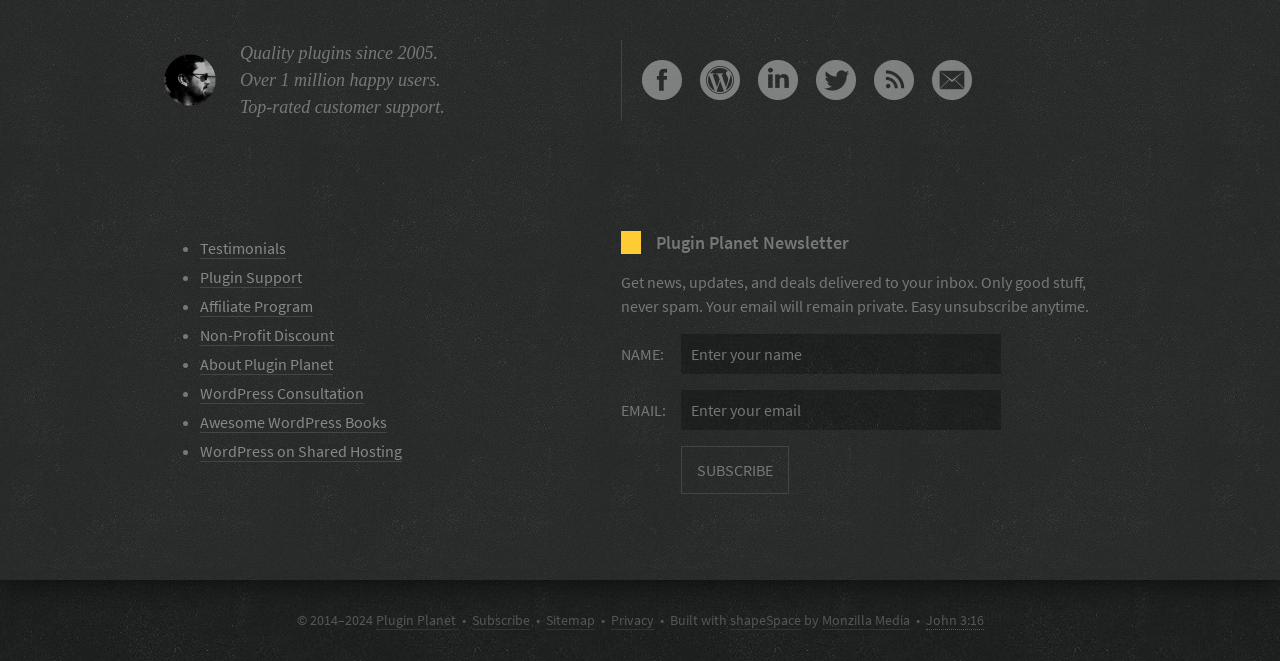From the webpage screenshot, identify the region described by title="Plugin Planet on Facebook". Provide the bounding box coordinates as (top-left x, top-left y, bottom-right x, bottom-right y), with each value being a floating point number between 0 and 1.

[0.501, 0.091, 0.533, 0.151]